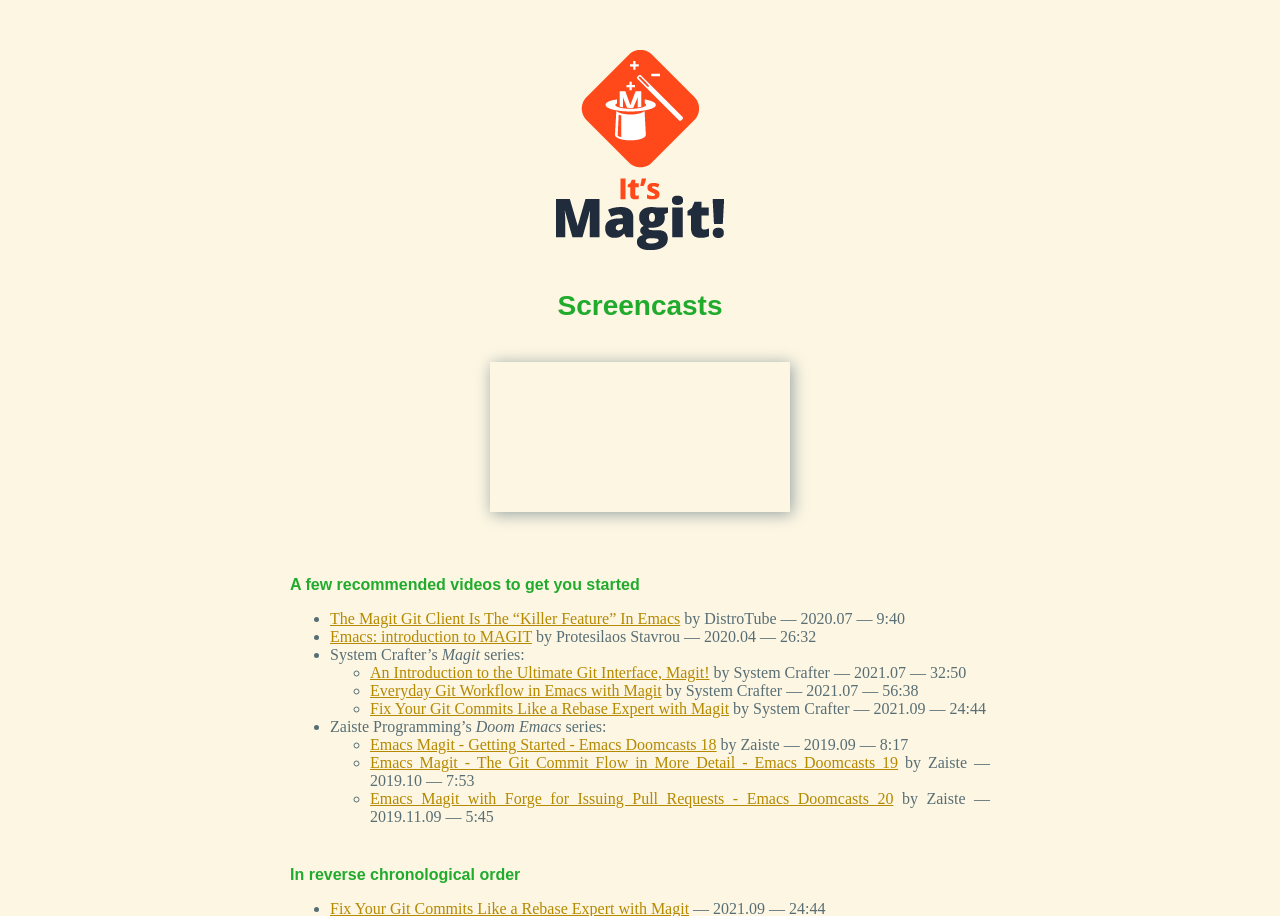Describe the webpage in detail, including text, images, and layout.

This webpage is dedicated to supporting the development of Magit, a Git client for Emacs. At the top, there is a link to "go home" accompanied by an image. Below this, there is a heading that reads "Screencasts". 

Underneath the "Screencasts" heading, there is another heading that suggests starting with a few recommended videos. This section is organized as a list, with each list item consisting of a bullet point, a link to a video, and a brief description of the video including the author and duration. The videos are from various creators, including DistroTube, Protesilaos Stavrou, System Crafter, and Zaiste Programming.

The list of videos is divided into two sections. The first section contains four videos, and the second section, which is labeled "In reverse chronological order", contains six videos. The videos in the second section are also organized in a list, with each list item consisting of a bullet point, a link to a video, and a brief description of the video including the author and duration.

Overall, the webpage is a collection of screencasts and videos related to Magit, providing users with a range of resources to learn about and get started with the tool.